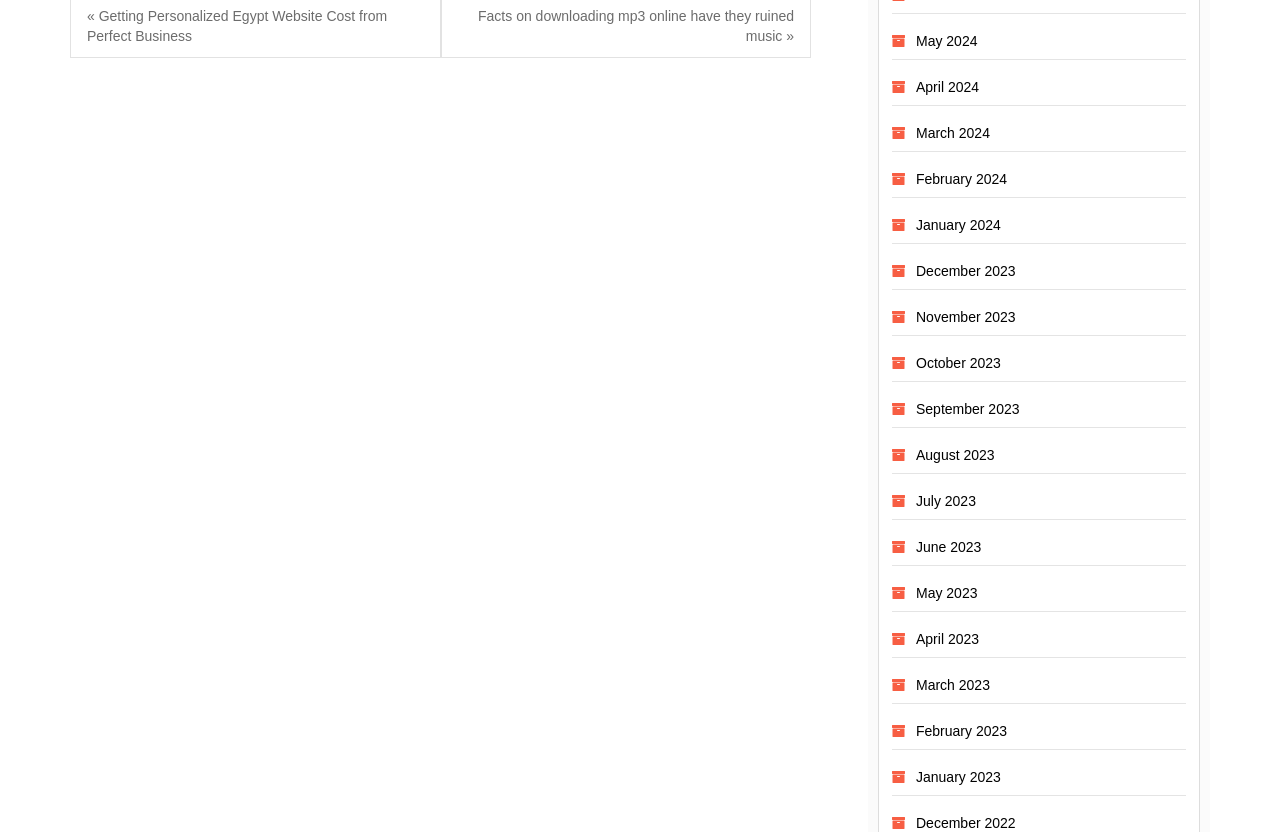Find the bounding box coordinates of the clickable area that will achieve the following instruction: "view May 2024".

[0.716, 0.04, 0.764, 0.059]